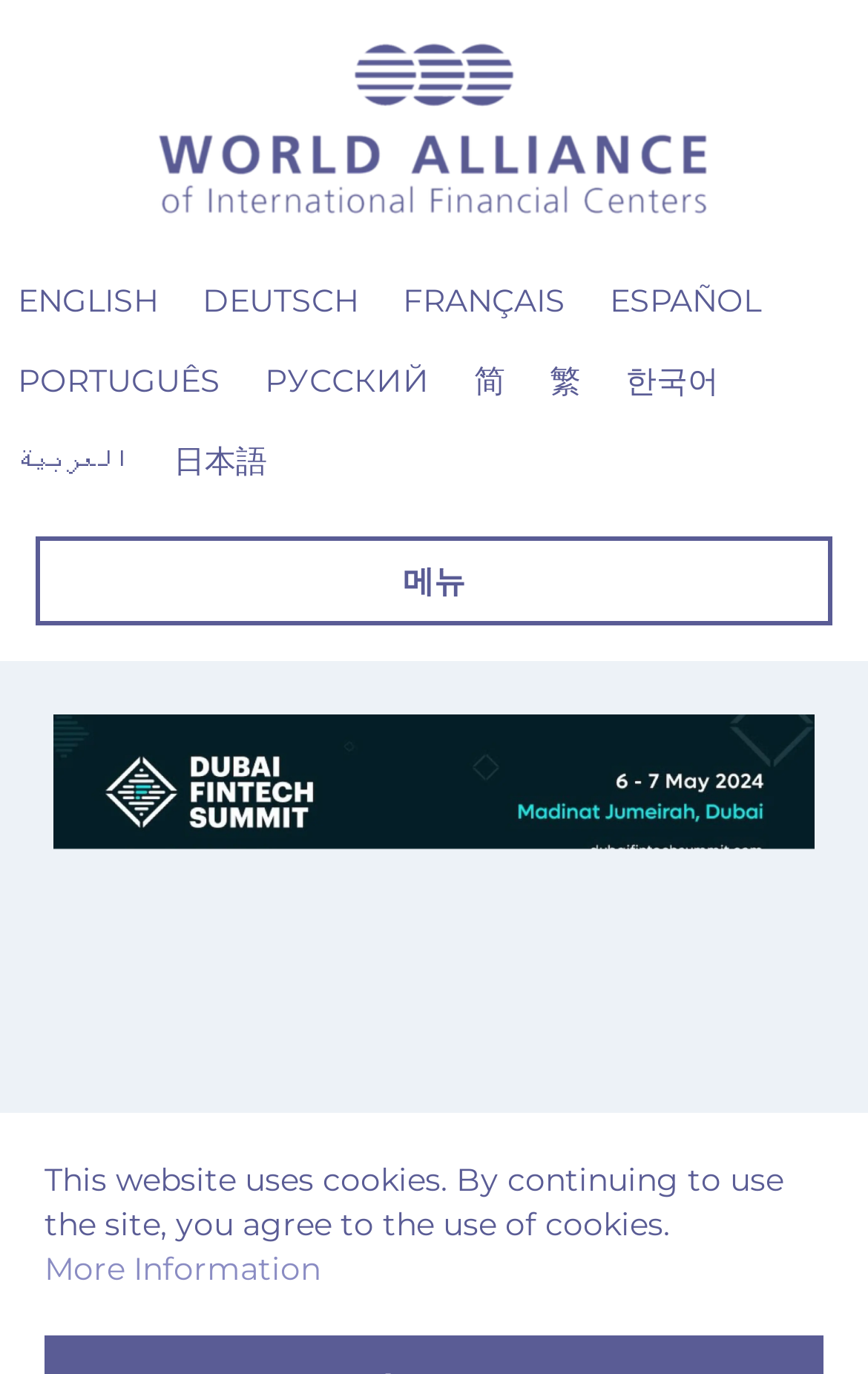Answer the question briefly using a single word or phrase: 
What is the location of the event?

Madinat Jumeirah, Dubai